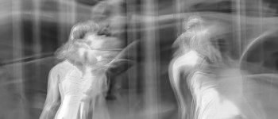Explain the image in a detailed and thorough manner.

This captivating black-and-white image features an abstract composition of dancers in motion, captured with a sense of fluidity and grace. The blurred figures evoke a feeling of dynamism, as if the dancers are caught in an energetic swirl, emphasizing the art of movement and expression. The interplay of light and shadow enhances the ethereal quality, drawing the viewer into a dreamlike state, making it a poignant representation of dance as a form of storytelling. The image is attributed to photographer Hulki Okan Tabak, showcasing a striking visual interpretation of artistic movement.